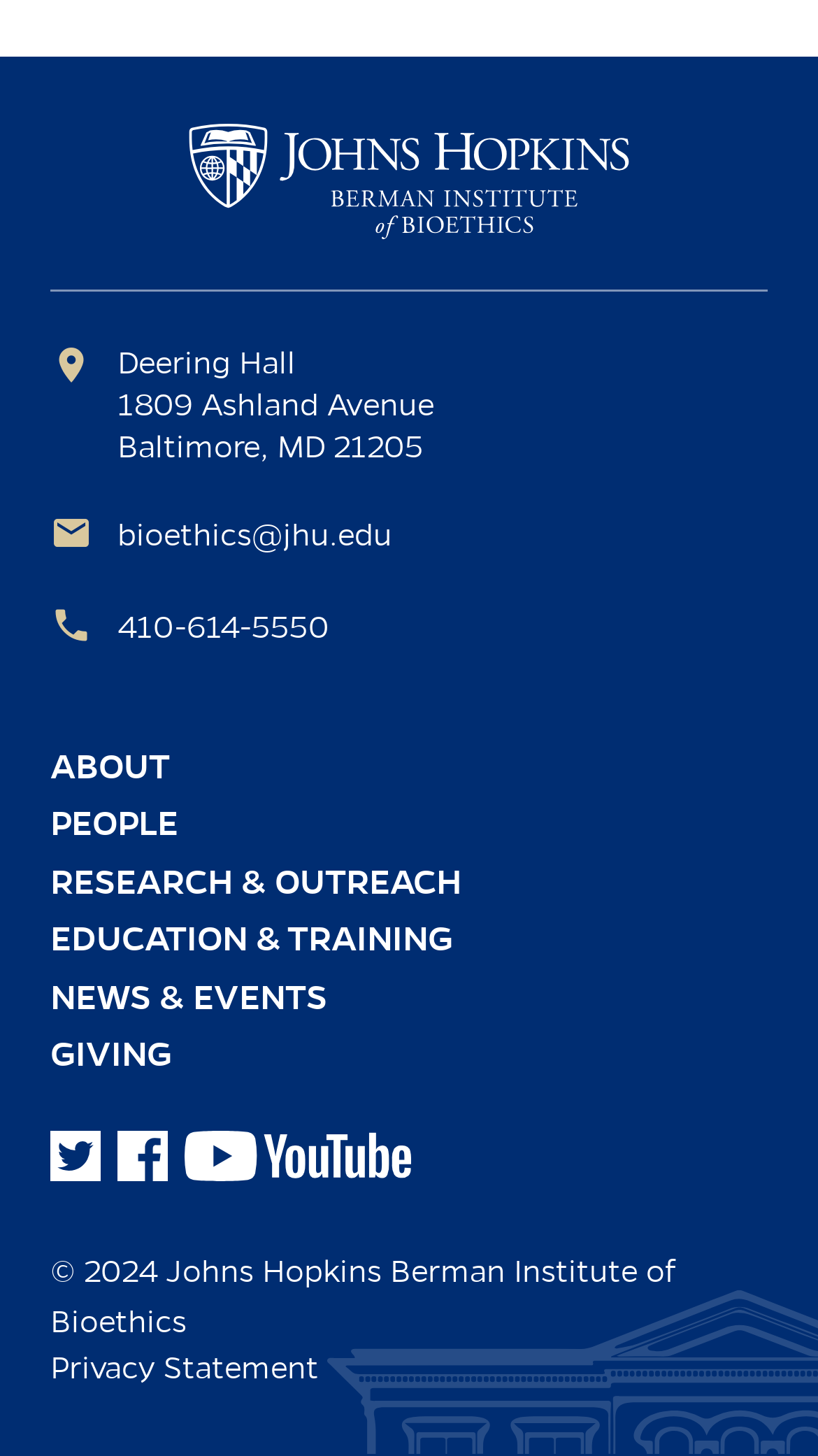What is the phone number of the institute?
Using the image provided, answer with just one word or phrase.

410-614-5550